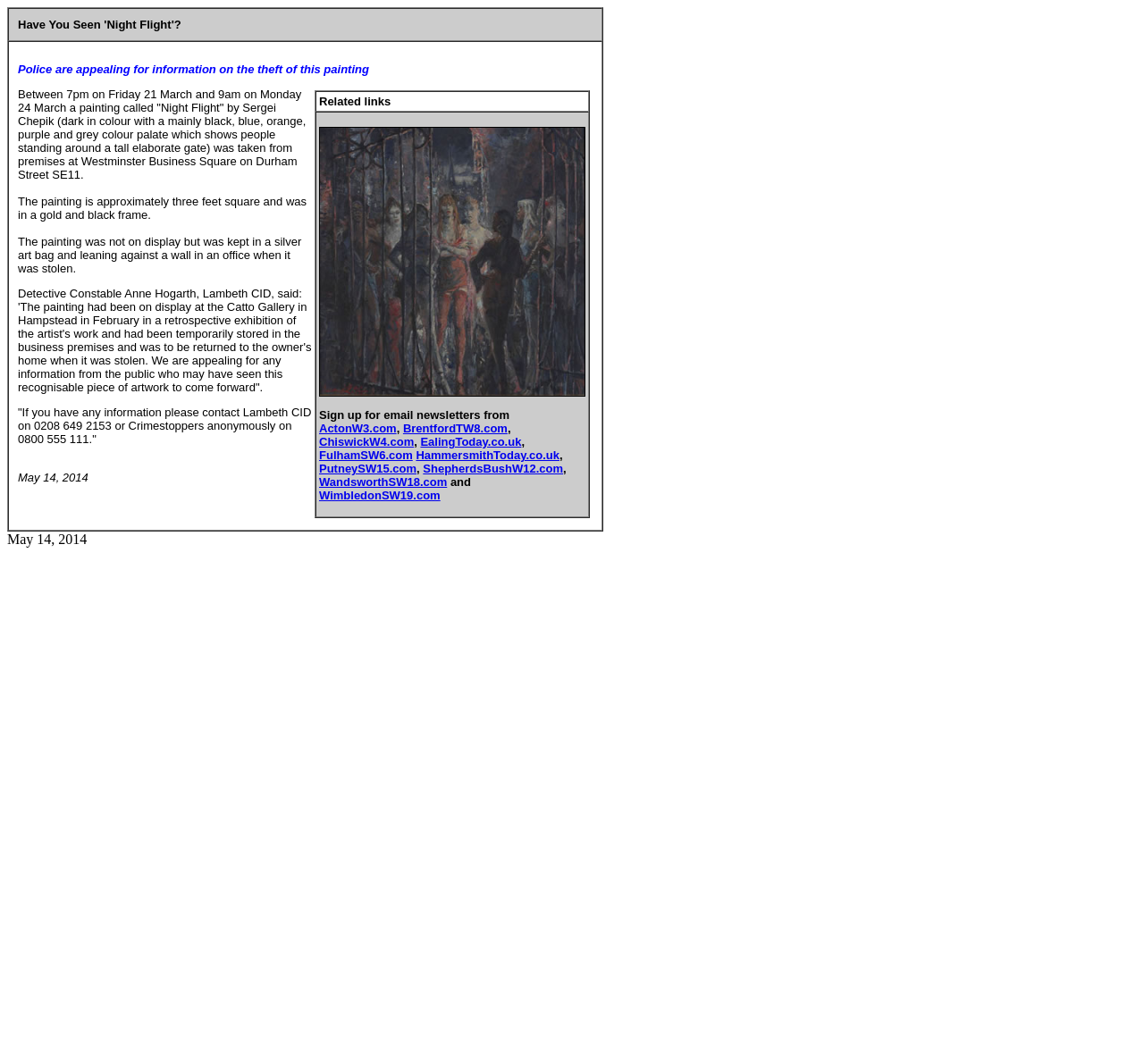Determine the bounding box coordinates of the section to be clicked to follow the instruction: "Click on 'ActonW3.com'". The coordinates should be given as four float numbers between 0 and 1, formatted as [left, top, right, bottom].

[0.279, 0.396, 0.347, 0.409]